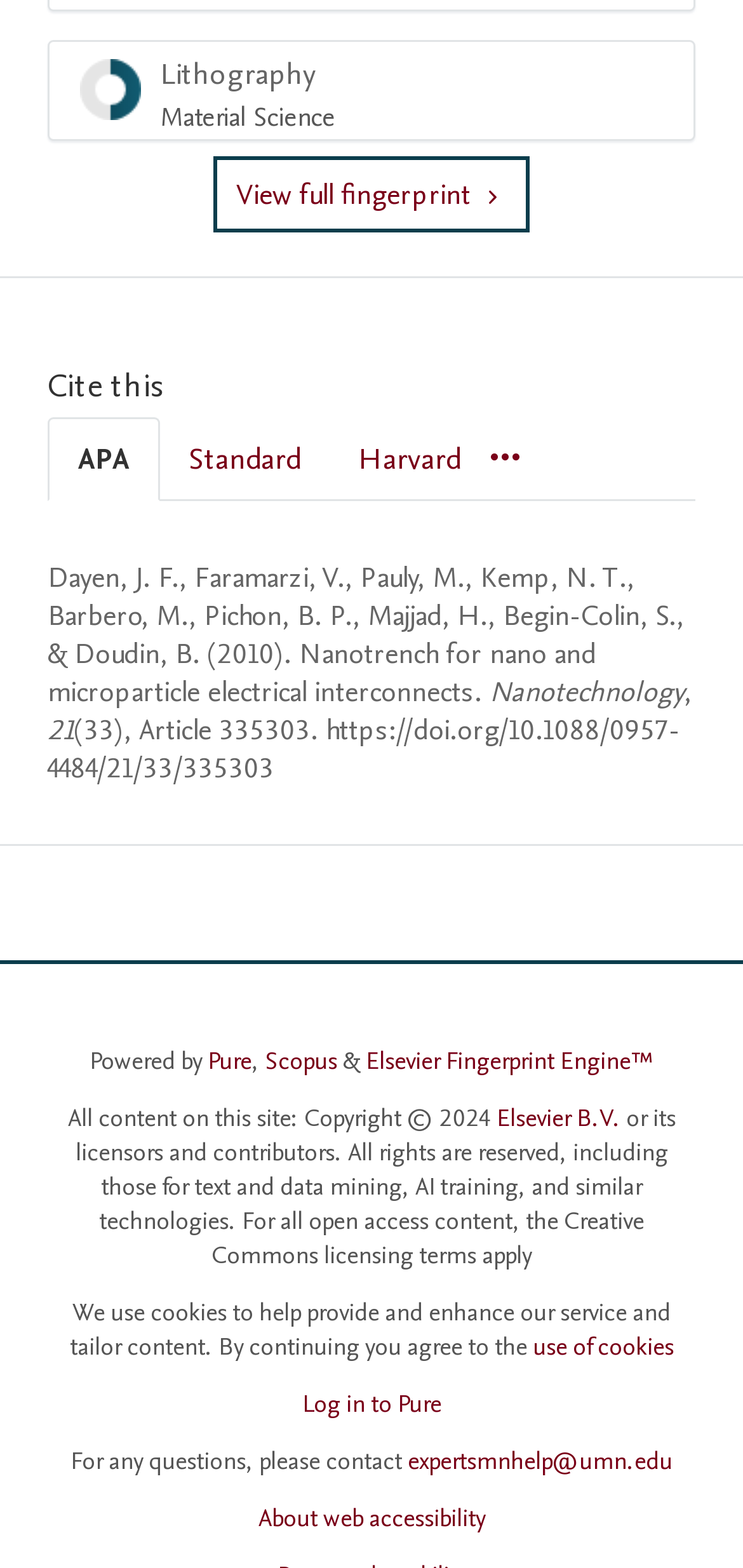Can you find the bounding box coordinates for the element to click on to achieve the instruction: "Log in to Pure"?

[0.406, 0.884, 0.594, 0.906]